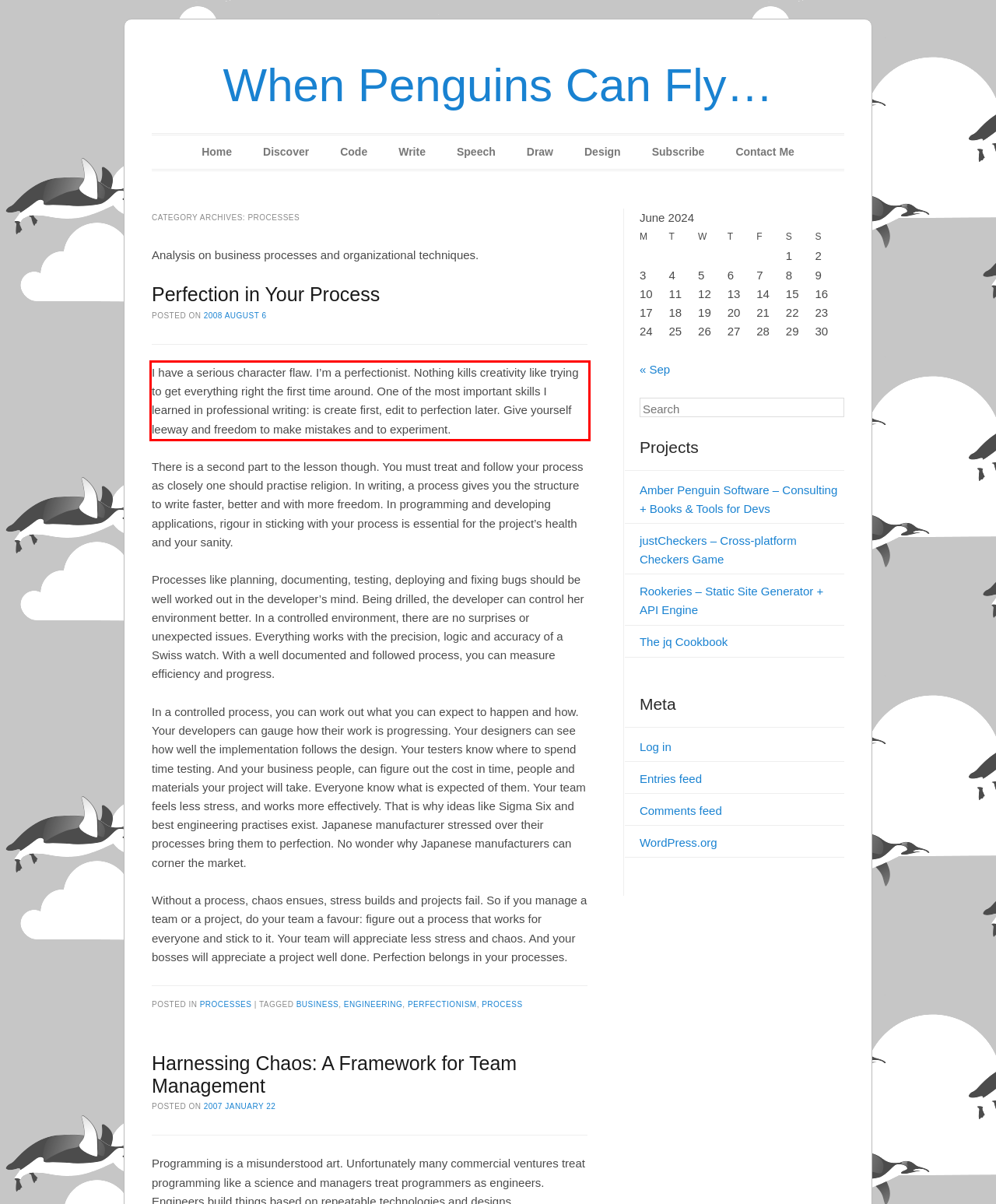Using the provided screenshot of a webpage, recognize and generate the text found within the red rectangle bounding box.

I have a serious character flaw. I’m a perfectionist. Nothing kills creativity like trying to get everything right the first time around. One of the most important skills I learned in professional writing: is create first, edit to perfection later. Give yourself leeway and freedom to make mistakes and to experiment.